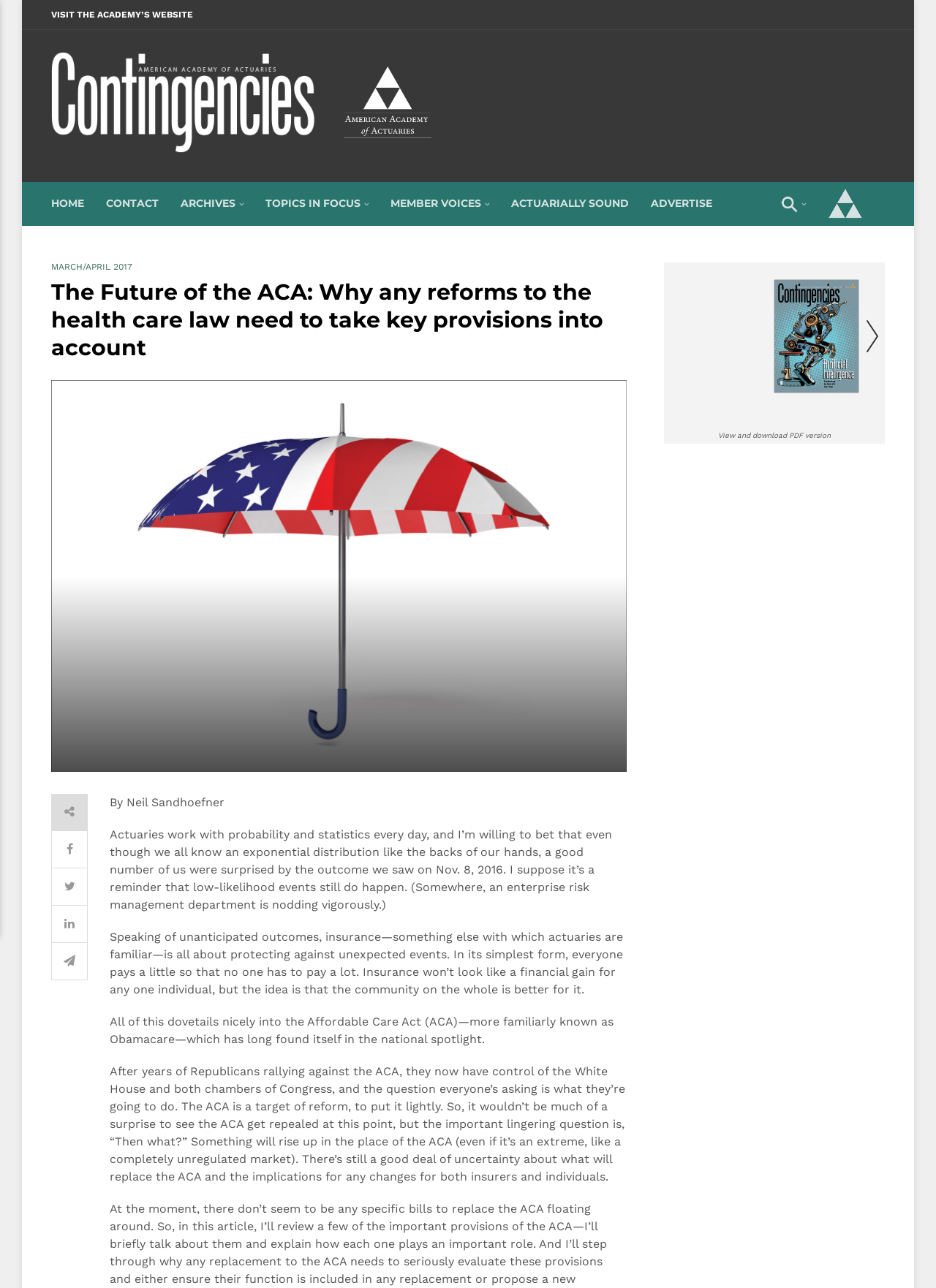Identify the bounding box coordinates for the UI element described as follows: Visit The Academy’s Website. Use the format (top-left x, top-left y, bottom-right x, bottom-right y) and ensure all values are floating point numbers between 0 and 1.

[0.055, 0.0, 0.206, 0.023]